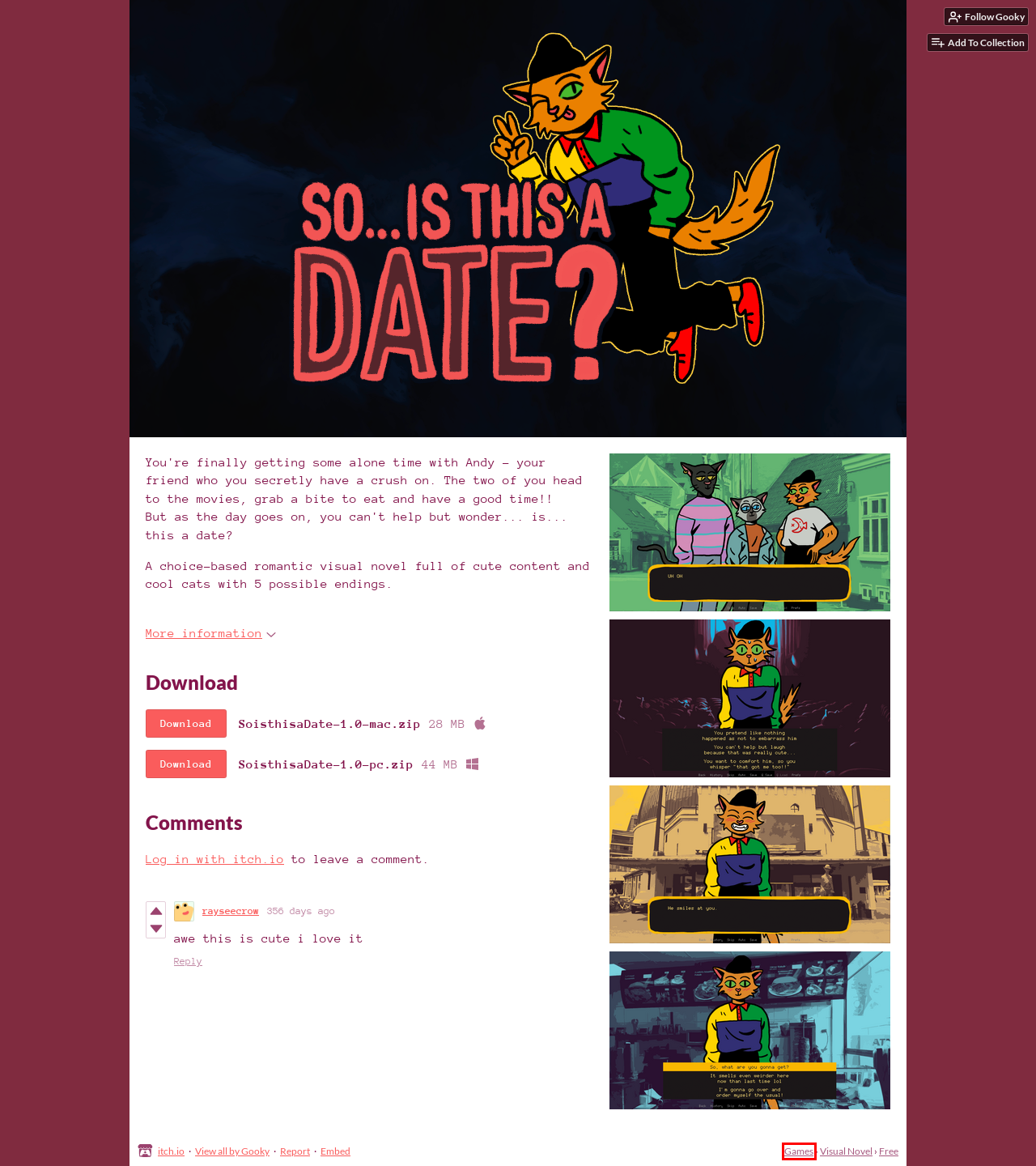Given a screenshot of a webpage with a red bounding box highlighting a UI element, choose the description that best corresponds to the new webpage after clicking the element within the red bounding box. Here are your options:
A. Top free games - itch.io
B. Log in - itch.io
C. Download the latest indie games - itch.io
D. Post by rayseecrow in So... is this a Date? comments - itch.io
E. Top games - itch.io
F. Gooky - itch.io
G. rayseecrow - itch.io
H. Top Visual Novel games - itch.io

E